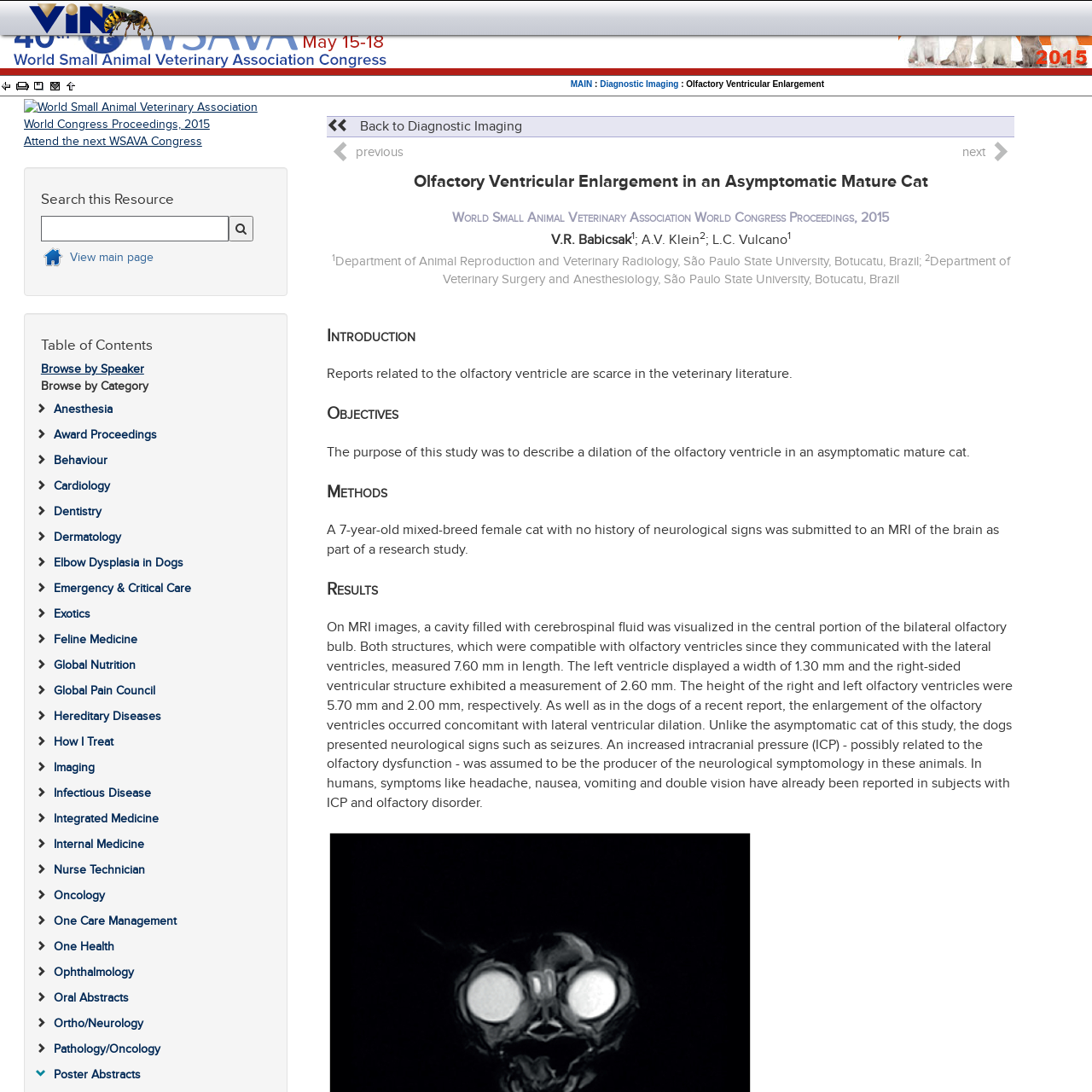Please provide the bounding box coordinates for the element that needs to be clicked to perform the following instruction: "Read the article about Olfactory Ventricular Enlargement in an Asymptomatic Mature Cat". The coordinates should be given as four float numbers between 0 and 1, i.e., [left, top, right, bottom].

[0.379, 0.157, 0.85, 0.174]